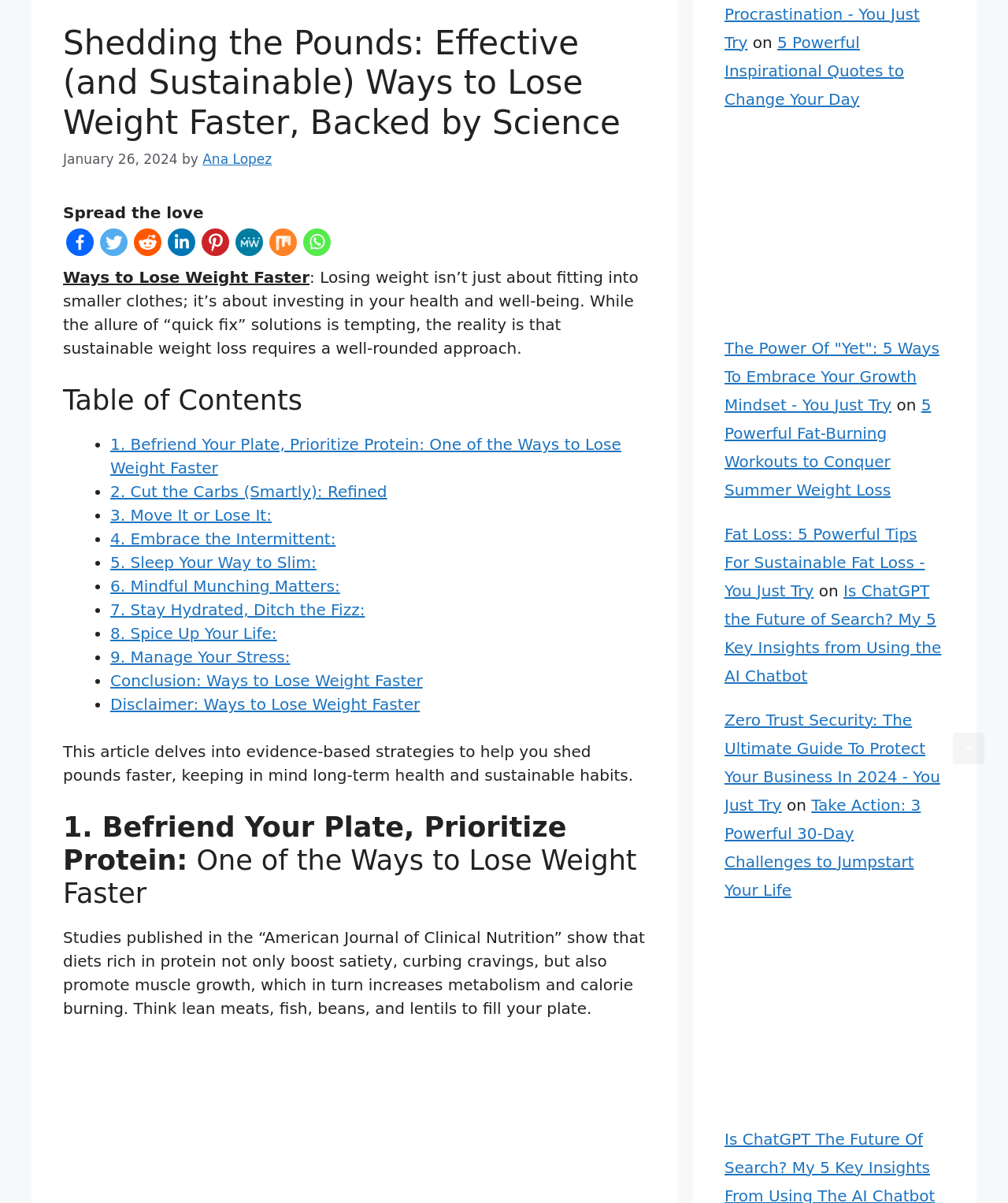Answer the following query with a single word or phrase:
What is the topic of the article?

Ways to lose weight faster